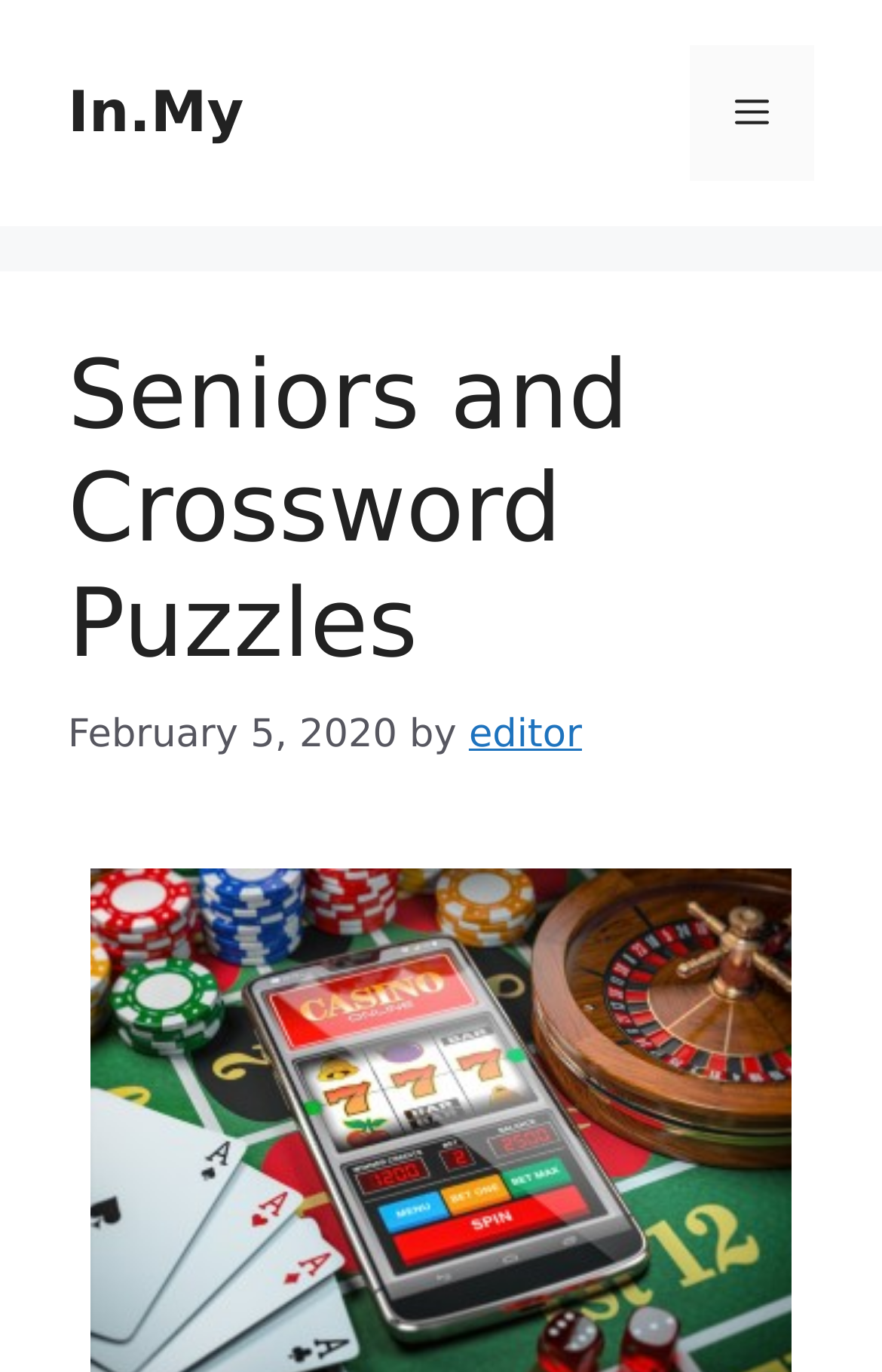Reply to the question with a brief word or phrase: What is the date of the crossword puzzle?

February 5, 2020